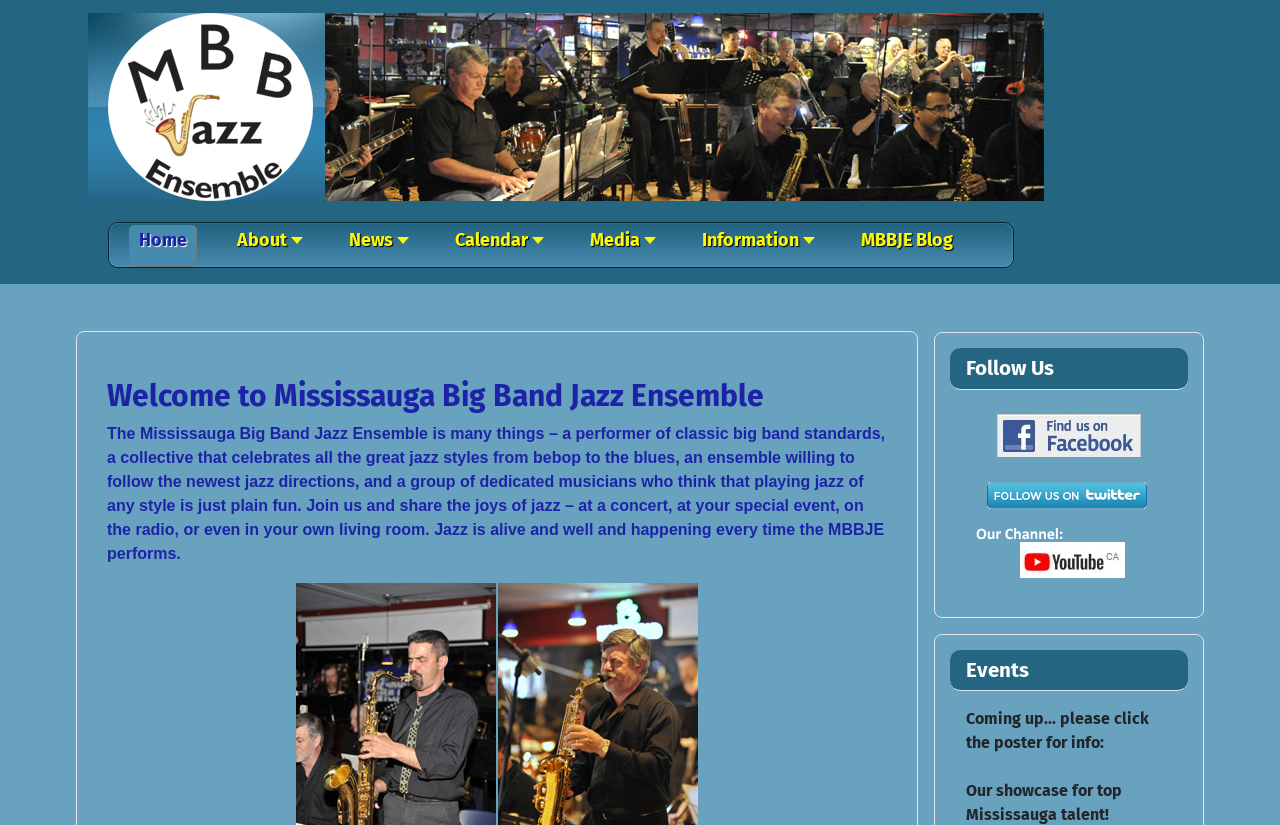Locate the heading on the webpage and return its text.

Welcome to Mississauga Big Band Jazz Ensemble